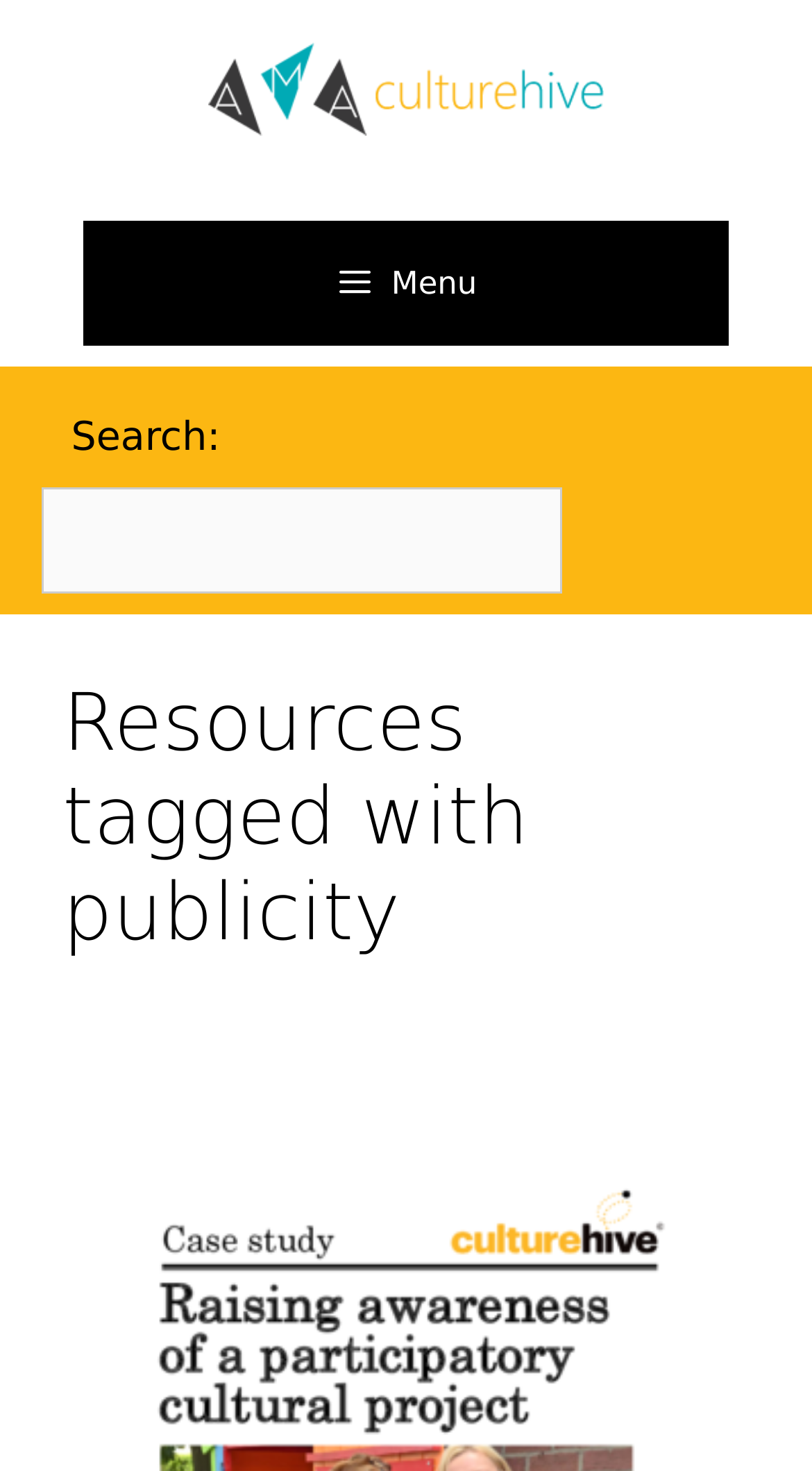Please determine and provide the text content of the webpage's heading.

Resources tagged with publicity